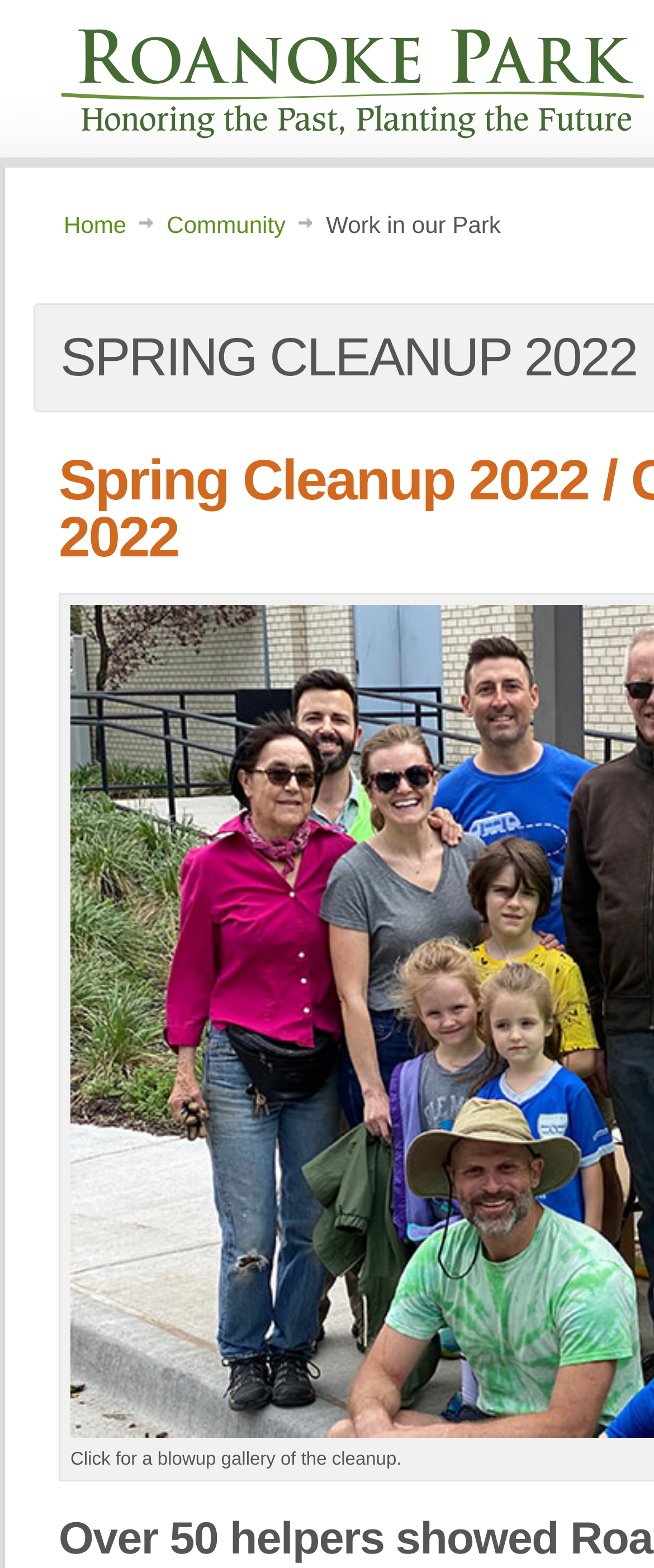Ascertain the bounding box coordinates for the UI element detailed here: "Community". The coordinates should be provided as [left, top, right, bottom] with each value being a float between 0 and 1.

[0.234, 0.134, 0.457, 0.153]